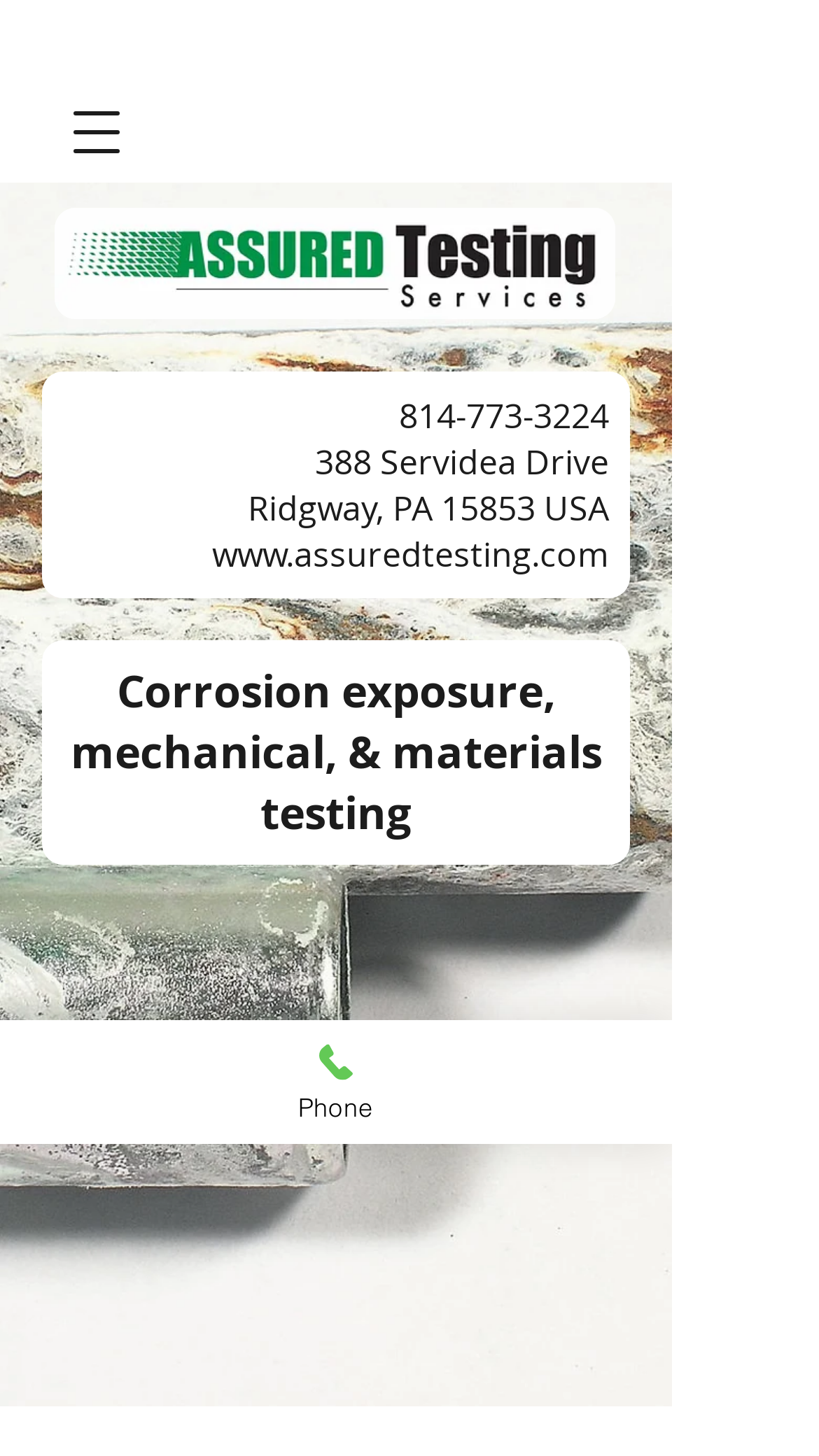What is the address? Analyze the screenshot and reply with just one word or a short phrase.

388 Servidea Drive, Ridgway, PA 15853 USA